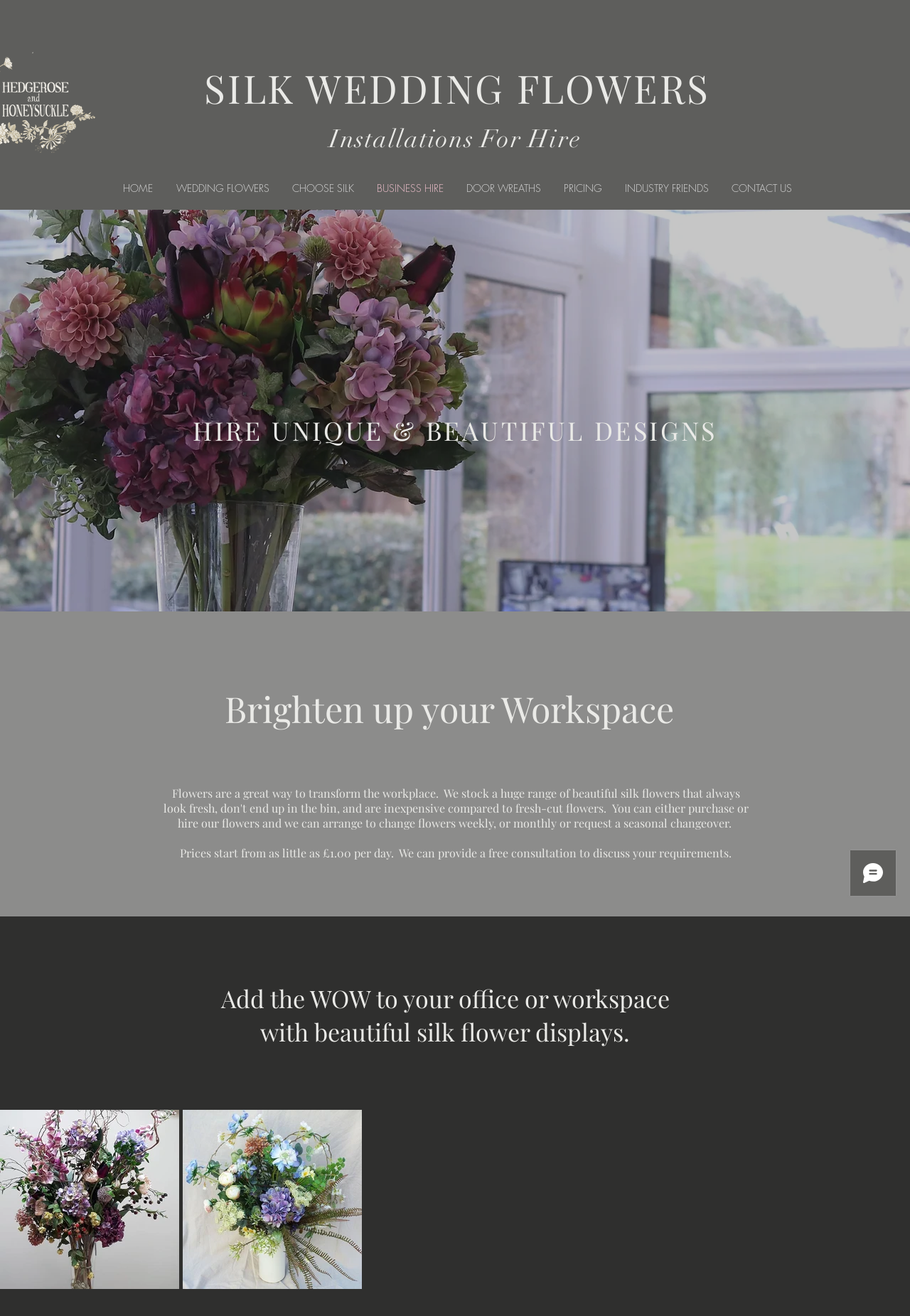What services does H&H offer?
Using the visual information, answer the question in a single word or phrase.

Purchase or hire flowers